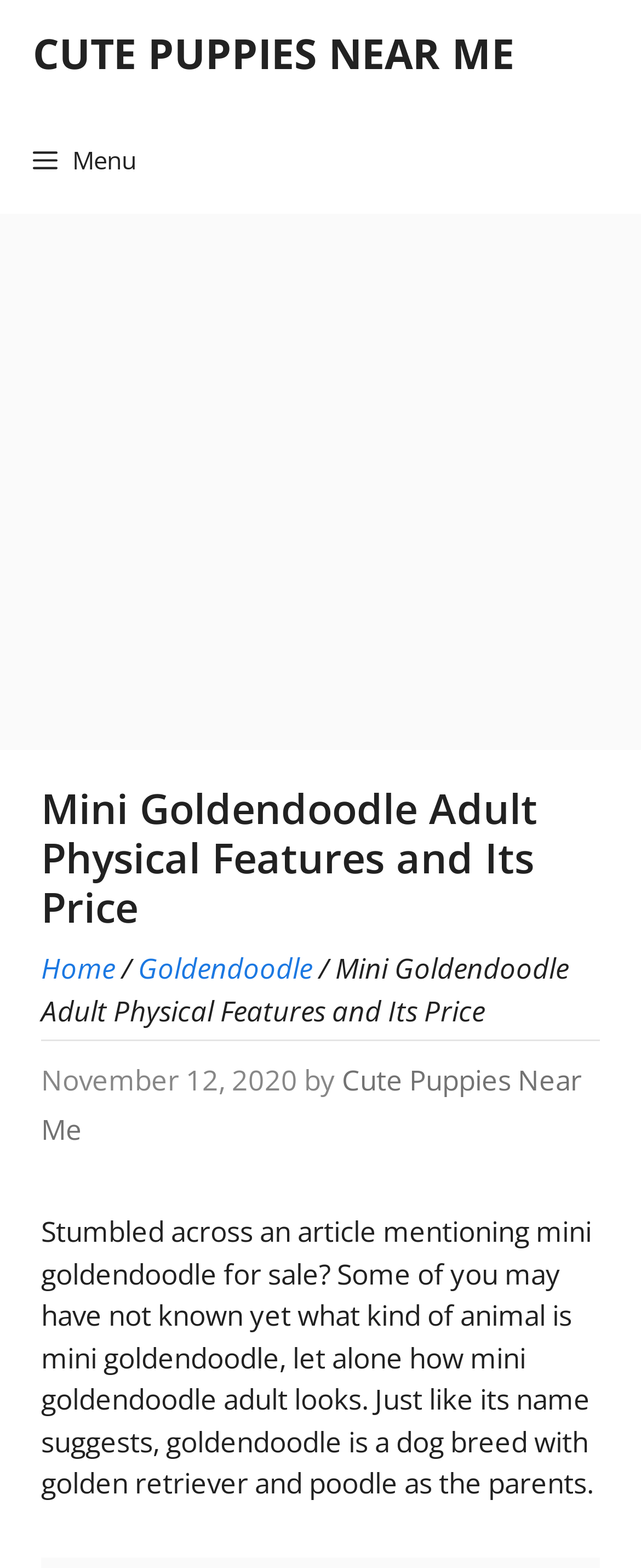From the element description: "Home", extract the bounding box coordinates of the UI element. The coordinates should be expressed as four float numbers between 0 and 1, in the order [left, top, right, bottom].

[0.064, 0.605, 0.179, 0.629]